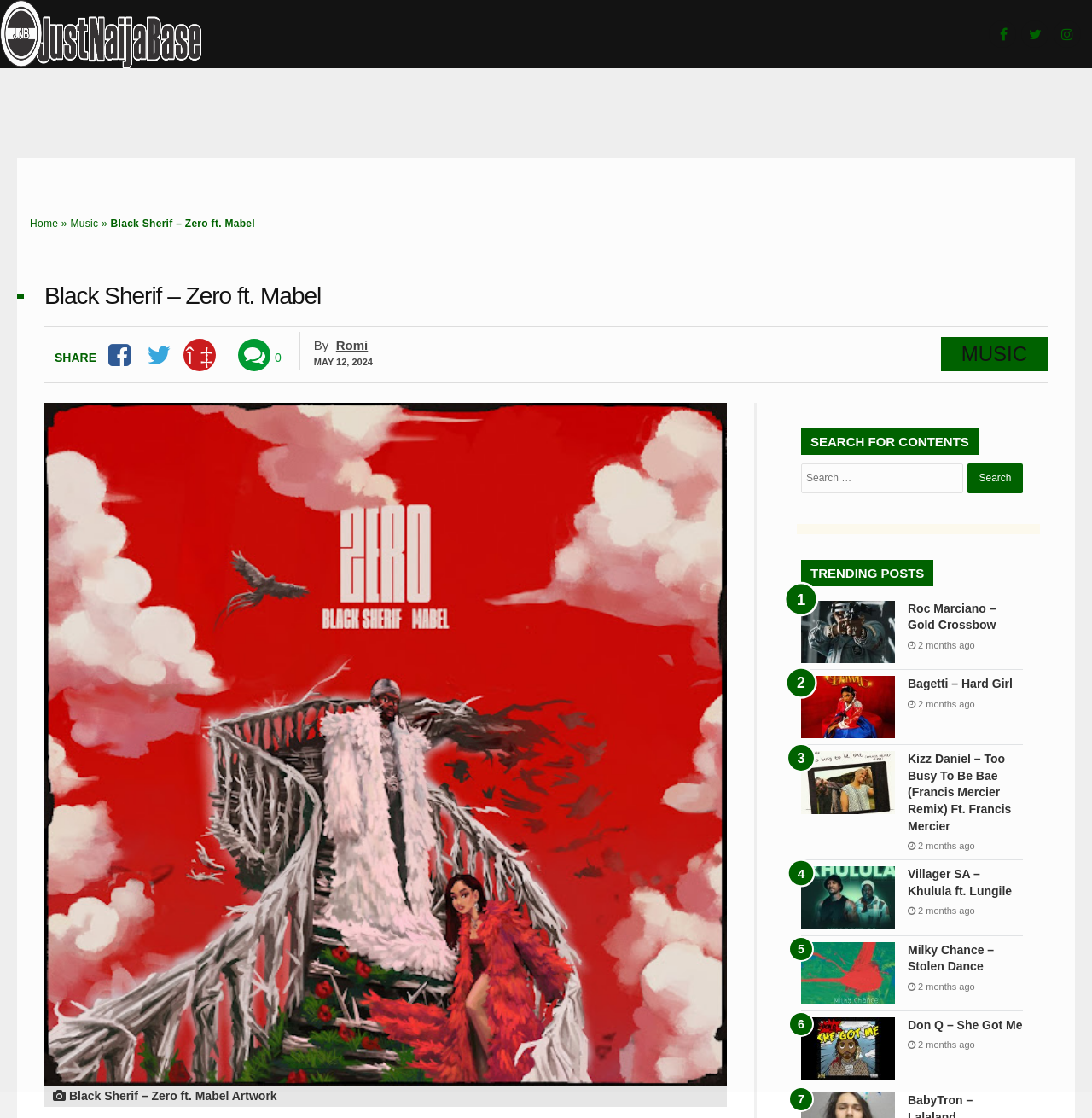Please indicate the bounding box coordinates for the clickable area to complete the following task: "Click the 'Music' link". The coordinates should be specified as four float numbers between 0 and 1, i.e., [left, top, right, bottom].

[0.064, 0.195, 0.09, 0.205]